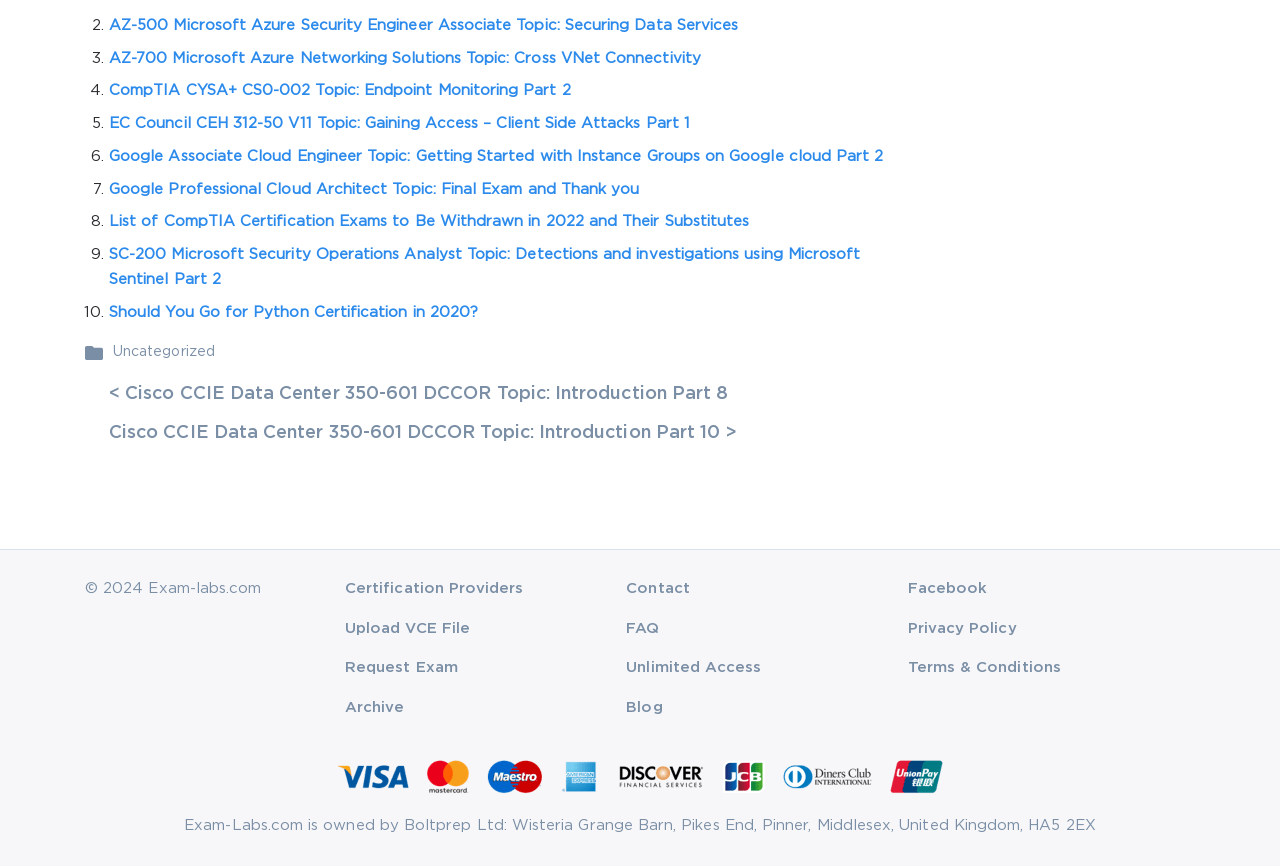Find the bounding box of the element with the following description: "Unlimited Access". The coordinates must be four float numbers between 0 and 1, formatted as [left, top, right, bottom].

[0.489, 0.764, 0.595, 0.779]